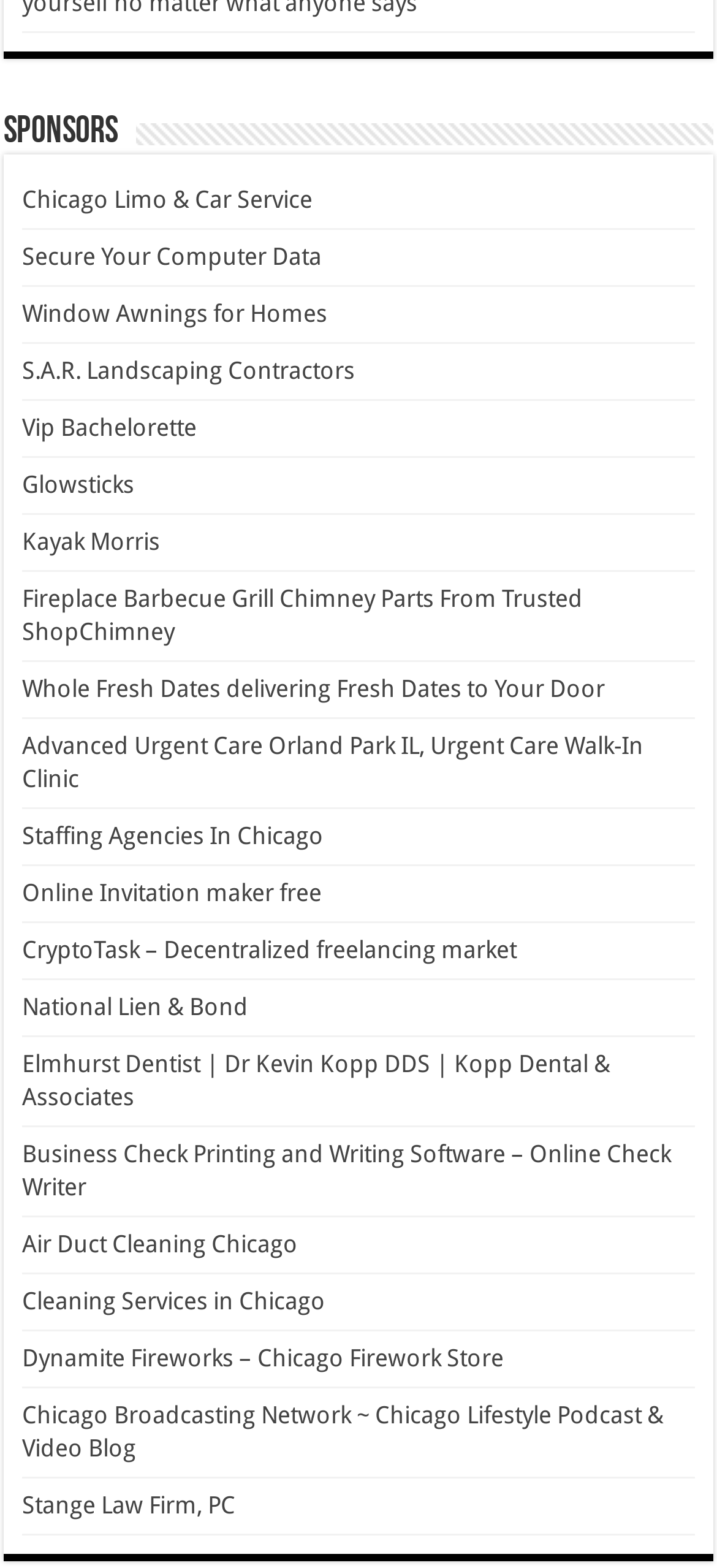Please provide a detailed answer to the question below by examining the image:
What is the longest sponsor name?

I looked at all the link texts under the 'Sponsors' heading and found that 'Fireplace Barbecue Grill Chimney Parts From Trusted ShopChimney' is the longest sponsor name.